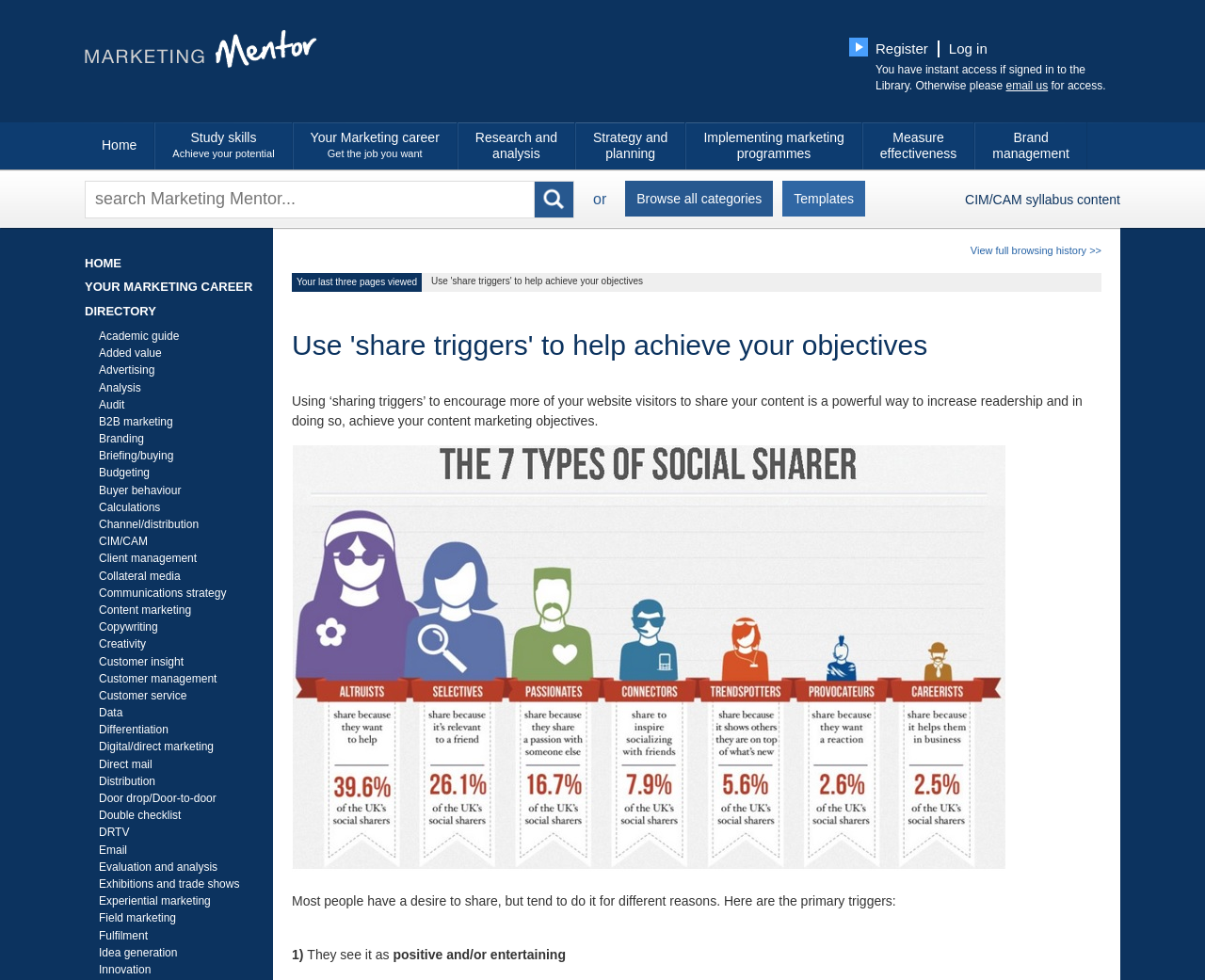What is the topic of the webpage?
Using the visual information, answer the question in a single word or phrase.

Marketing